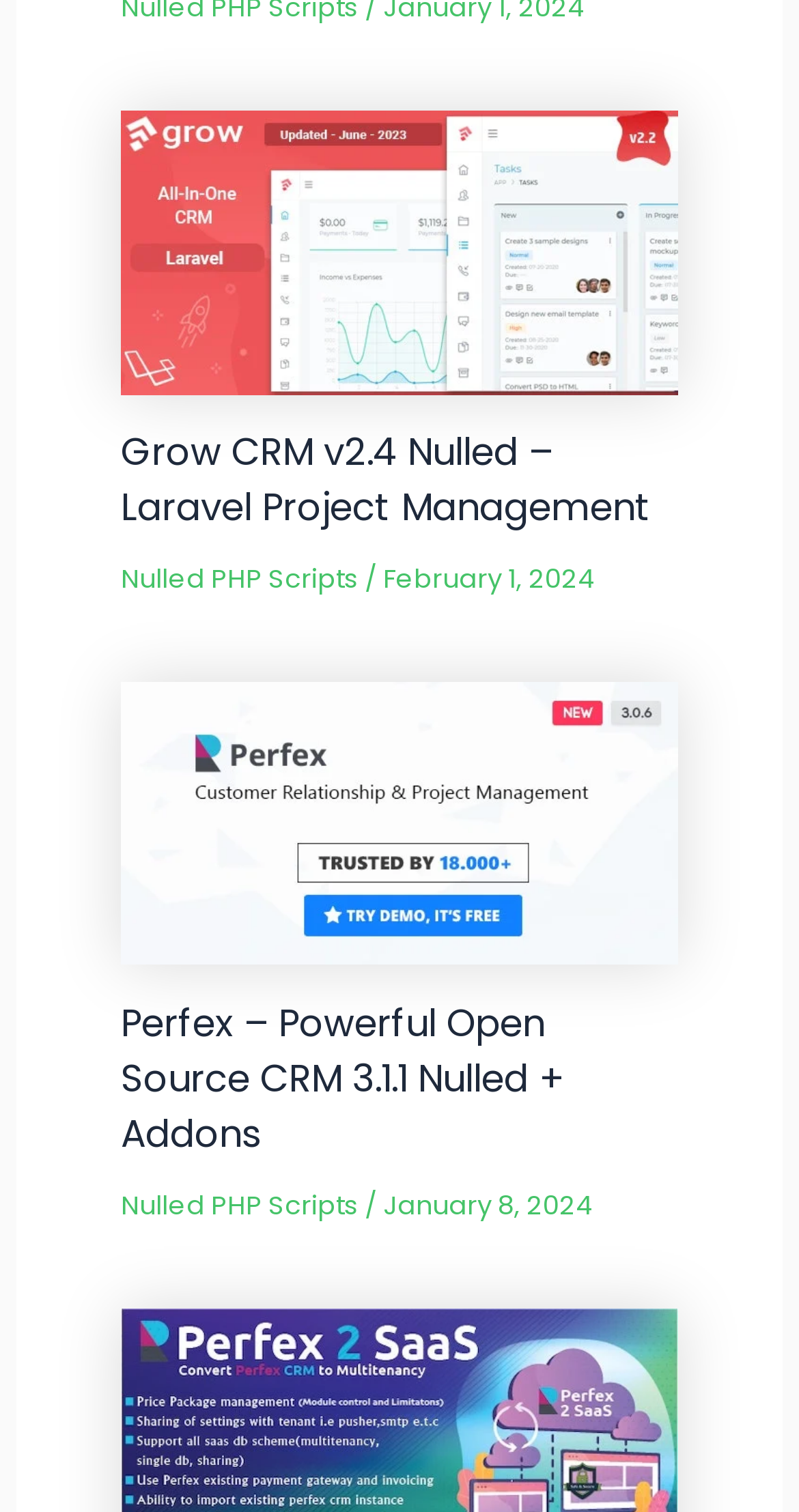Provide your answer to the question using just one word or phrase: How many articles are on this webpage?

2